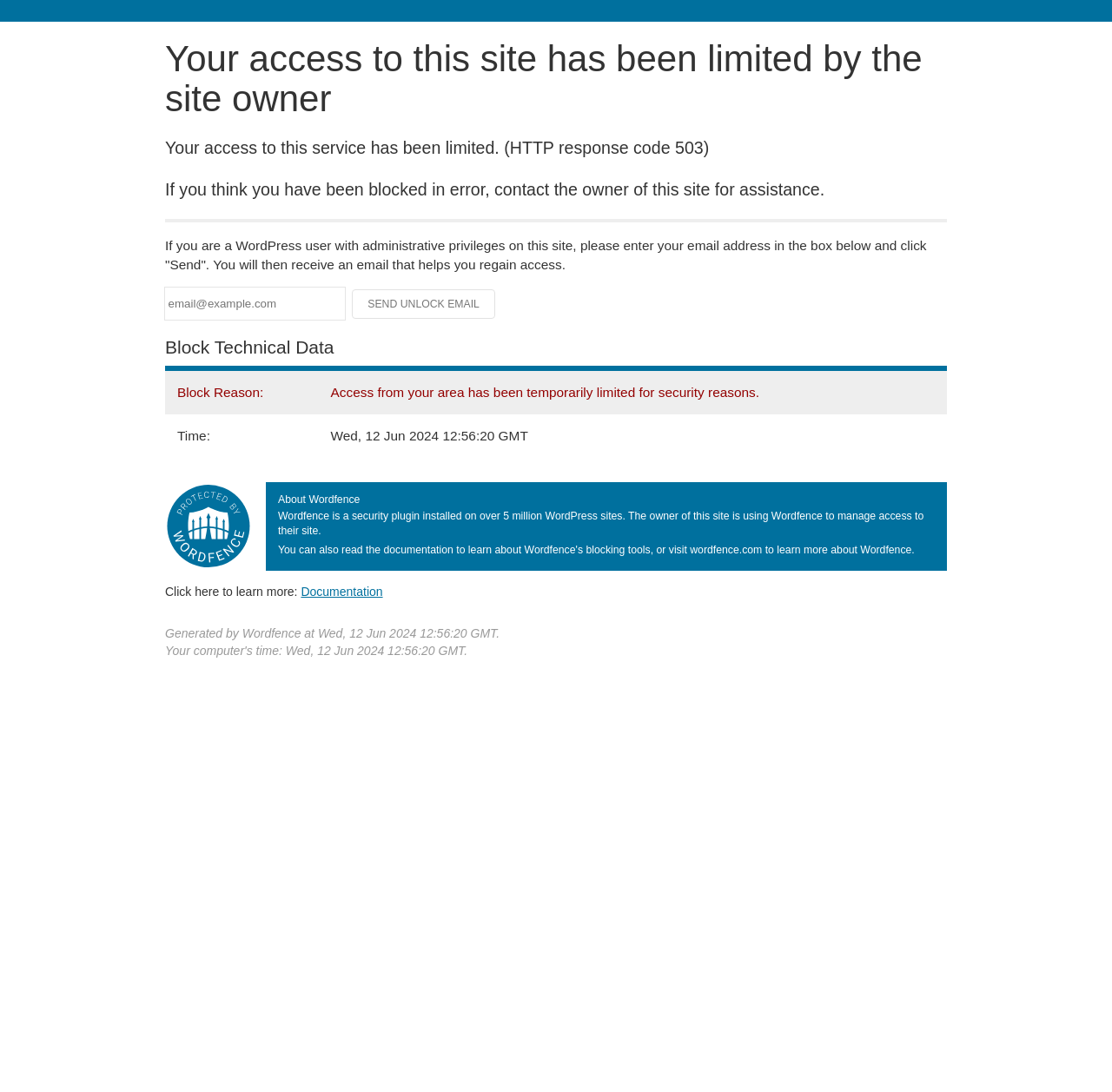What is the name of the security plugin installed on the site?
Refer to the screenshot and deliver a thorough answer to the question presented.

The name of the security plugin installed on the site is mentioned in the 'About Wordfence' section, which says 'Wordfence is a security plugin installed on over 5 million WordPress sites.'